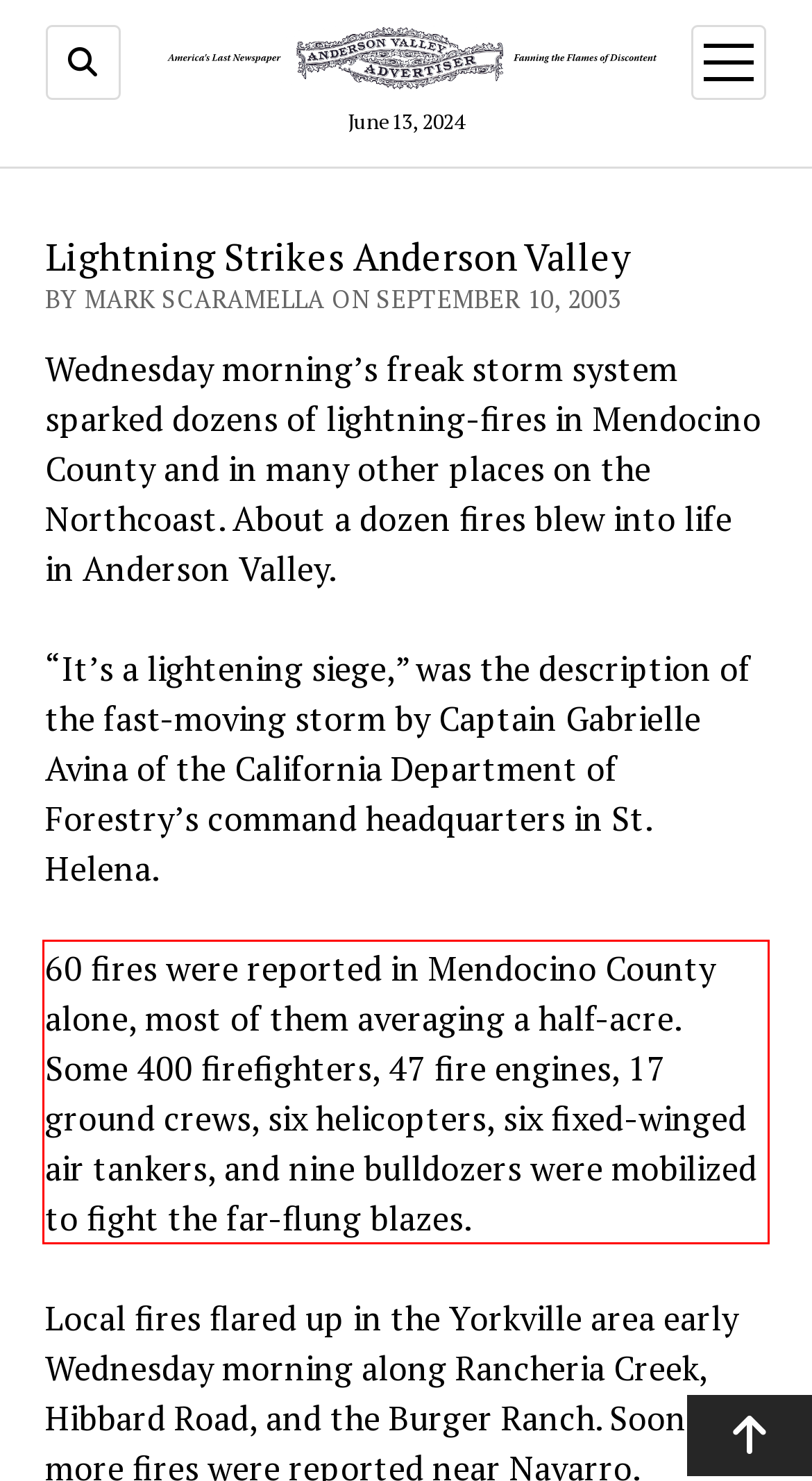By examining the provided screenshot of a webpage, recognize the text within the red bounding box and generate its text content.

60 fires were reported in Mendocino County alone, most of them averaging a half-acre. Some 400 firefighters, 47 fire engines, 17 ground crews, six helicopters, six fixed-winged air tankers, and nine bulldozers were mobilized to fight the far-flung blazes.